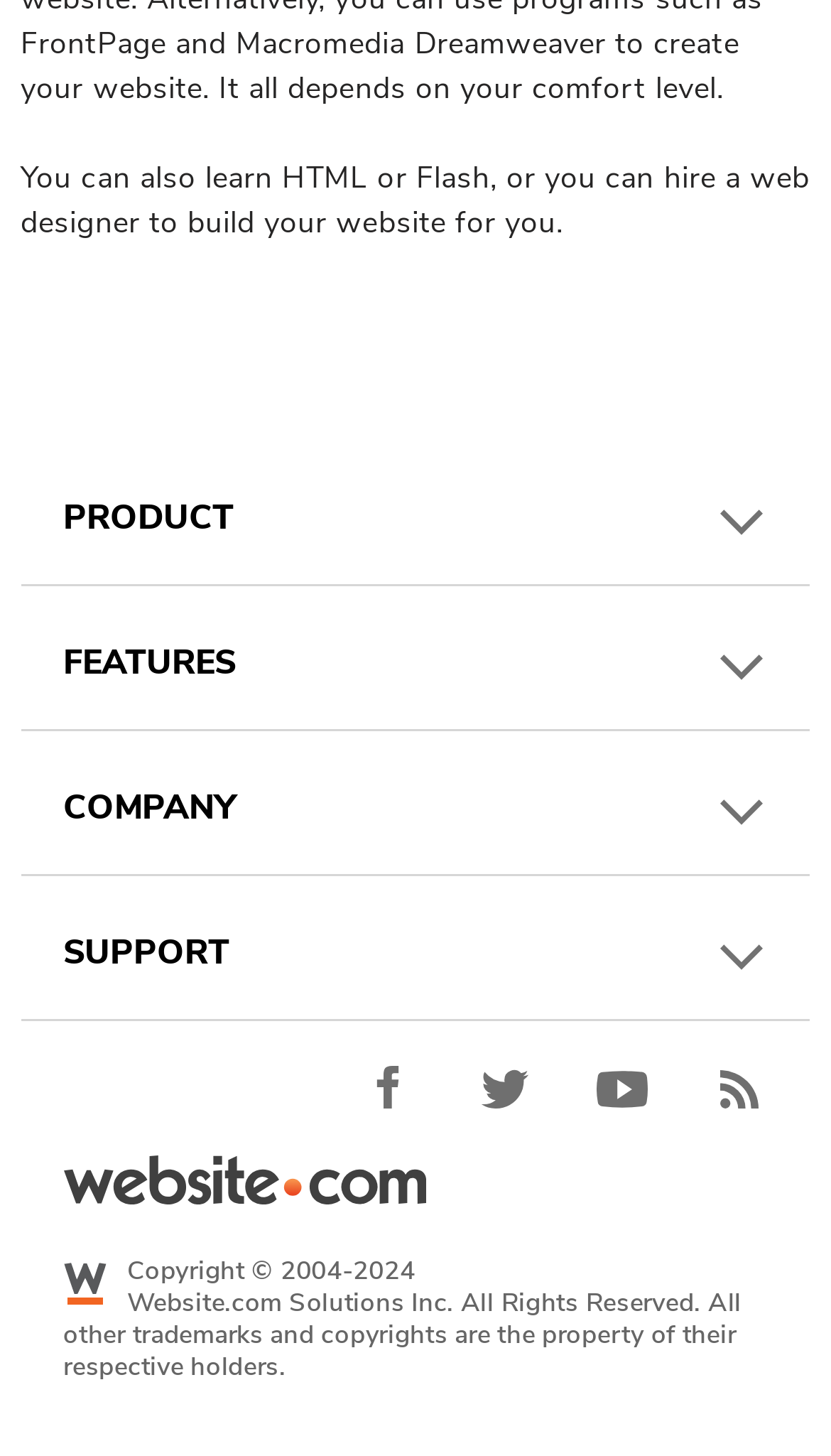Find the bounding box of the web element that fits this description: "Website Video & Audio".

[0.076, 0.725, 0.507, 0.762]